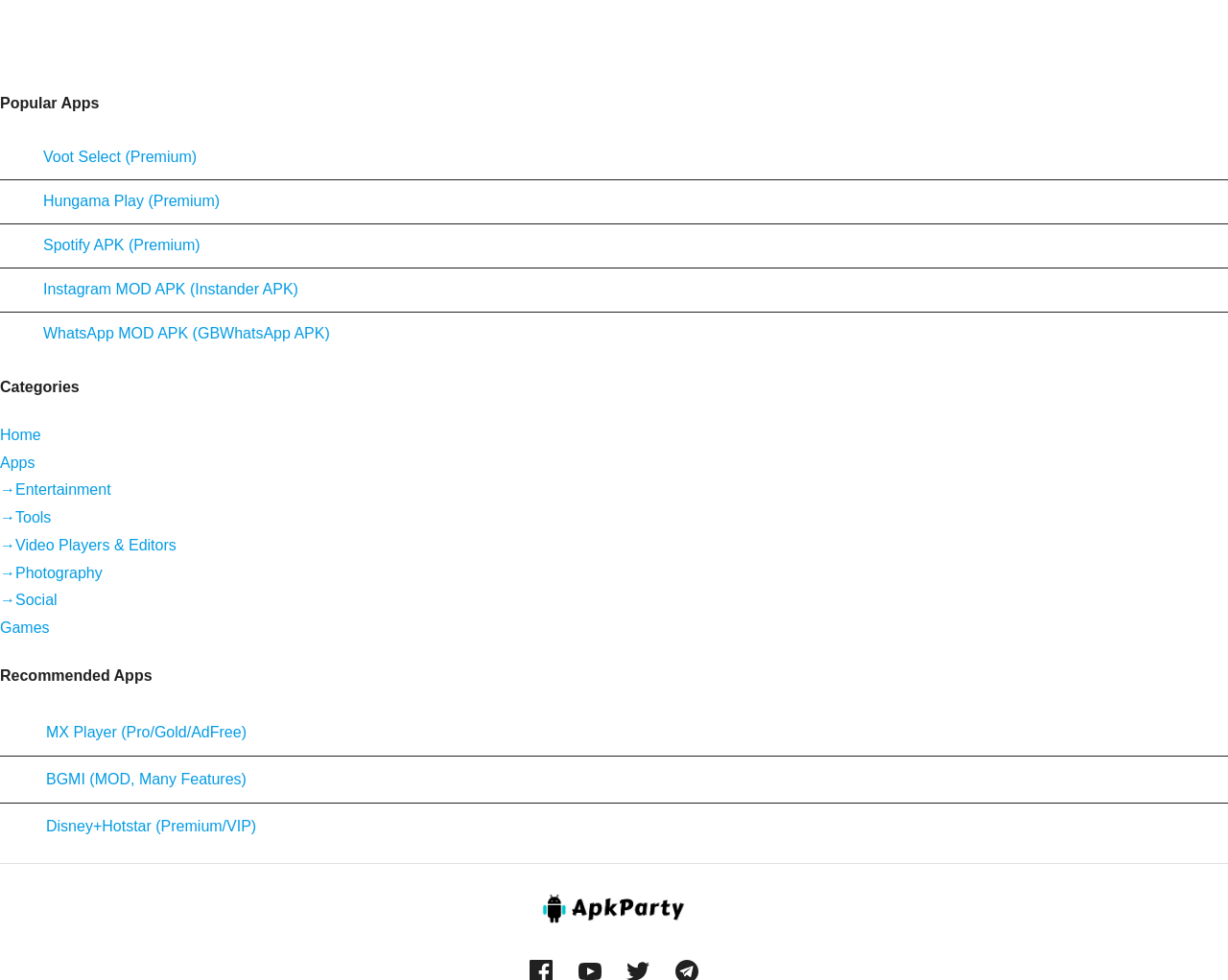Determine the bounding box coordinates for the clickable element required to fulfill the instruction: "Explore Instagram MOD APK (Instander APK)". Provide the coordinates as four float numbers between 0 and 1, i.e., [left, top, right, bottom].

[0.0, 0.276, 0.243, 0.315]